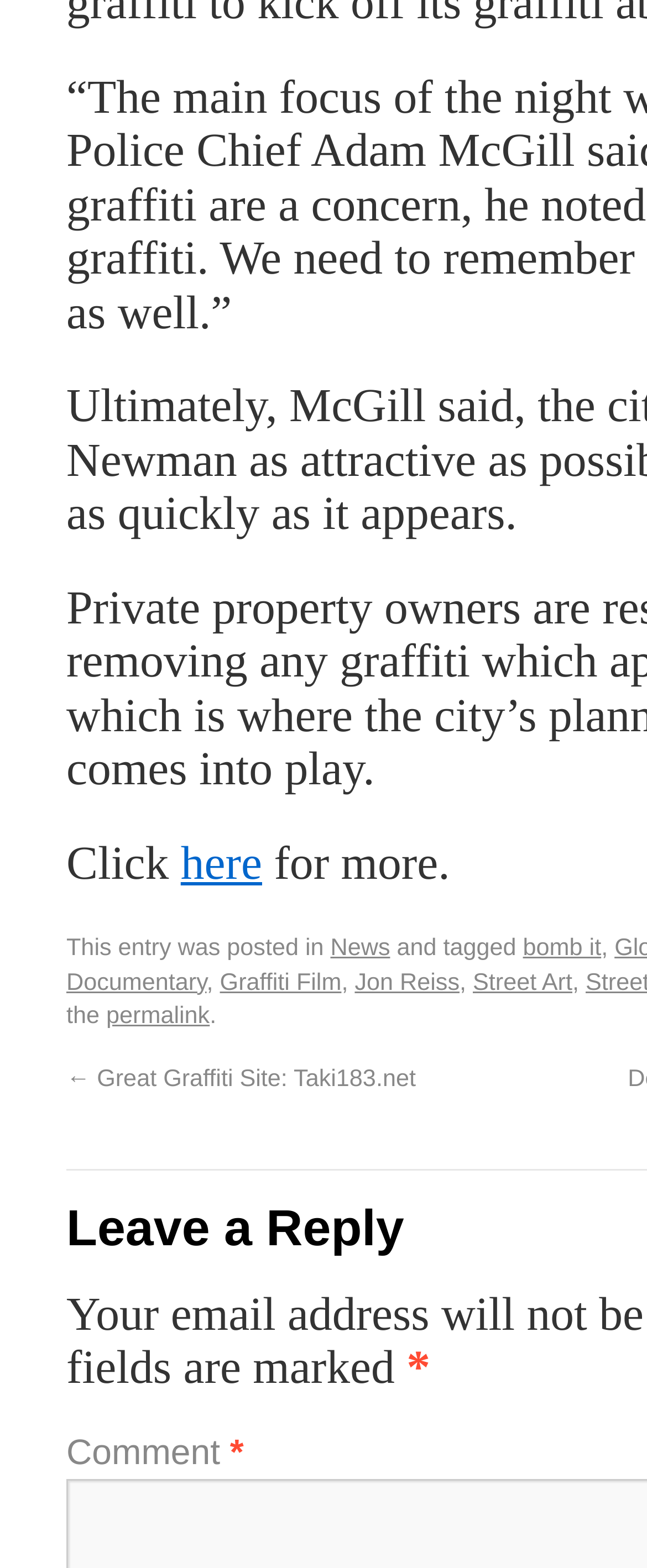What is the link text that comes after 'and tagged'
Answer with a single word or phrase, using the screenshot for reference.

bomb it